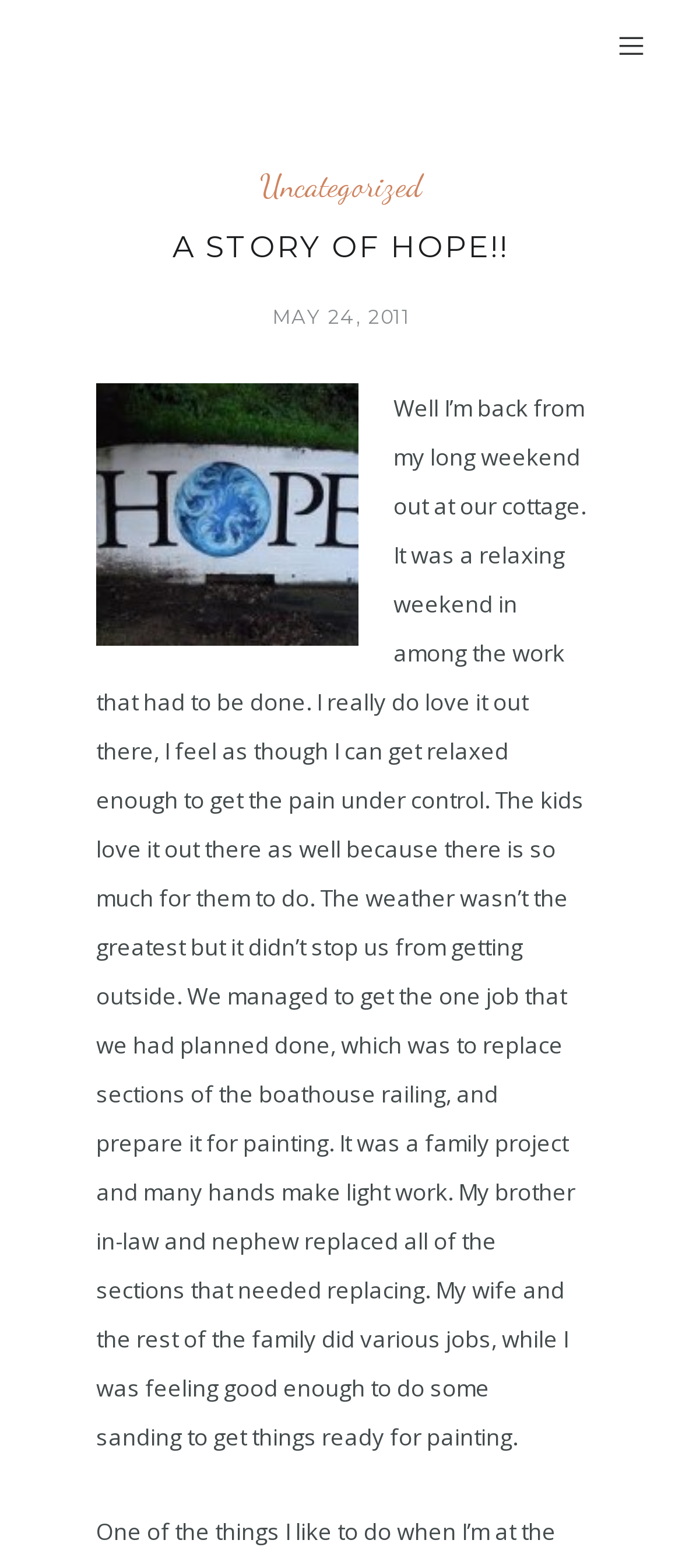How many jobs were done by the author's wife and the rest of the family?
Provide an in-depth and detailed answer to the question.

The text states that the author's wife and the rest of the family did various jobs as part of the family project, but it doesn't specify the exact number or nature of those jobs.